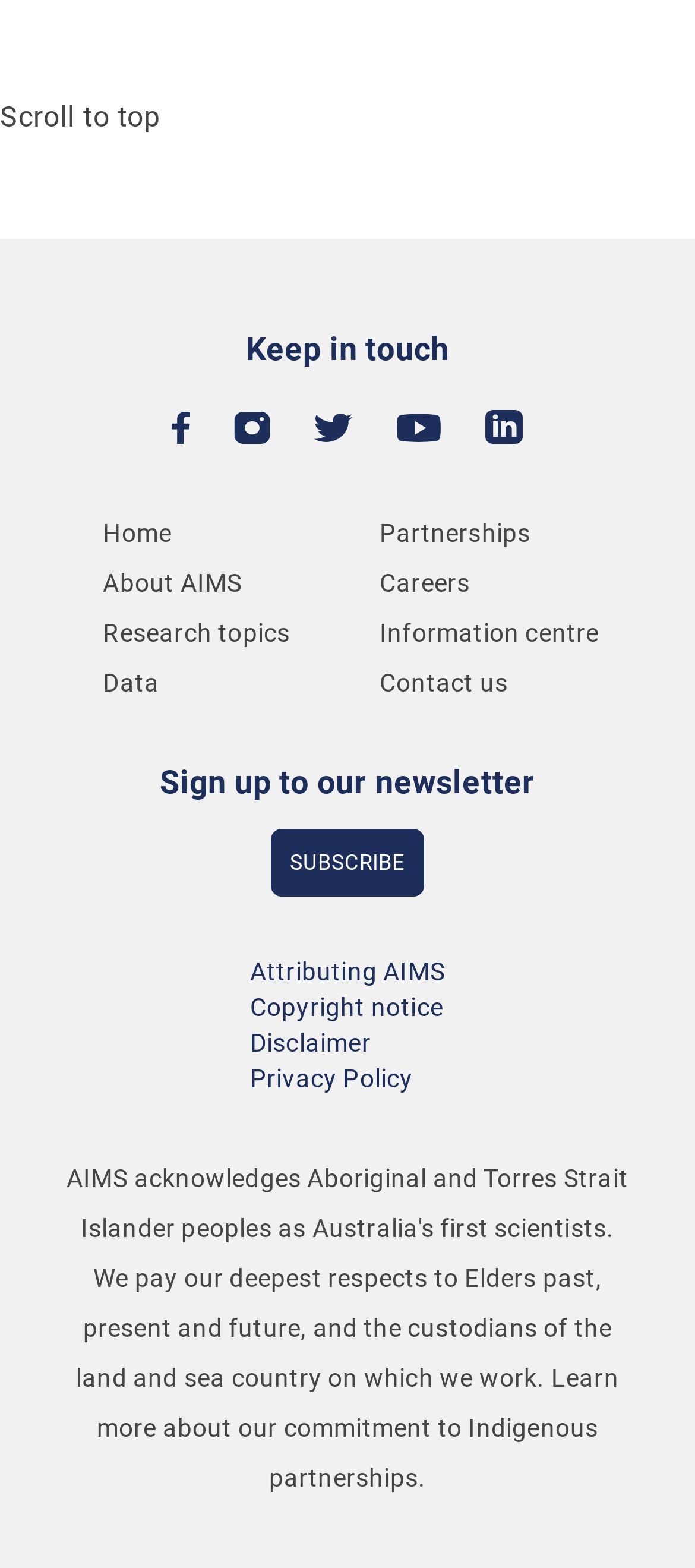How many main navigation links are there? Based on the image, give a response in one word or a short phrase.

6